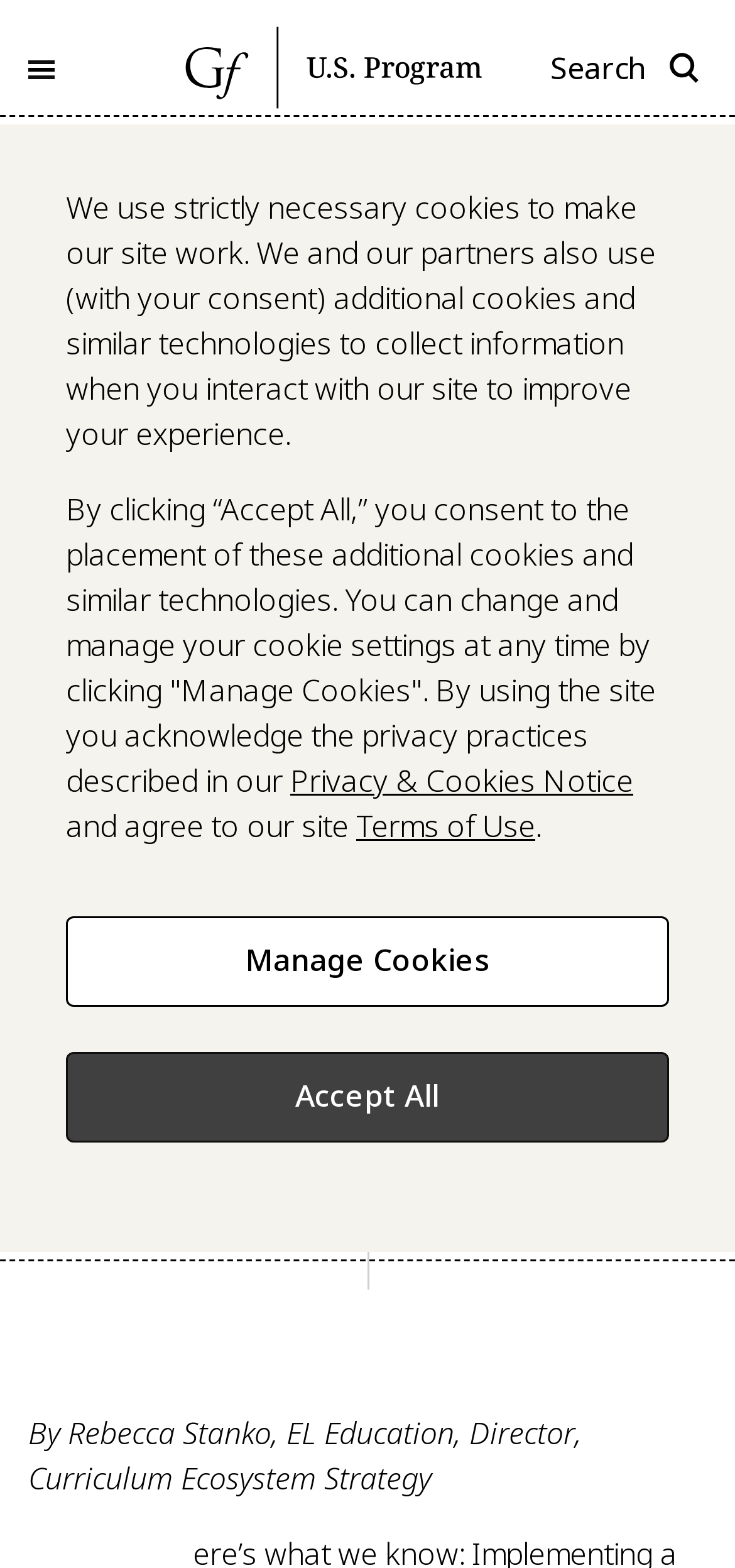Please provide a one-word or phrase answer to the question: 
Who is the author of the article?

Rebecca Stanko